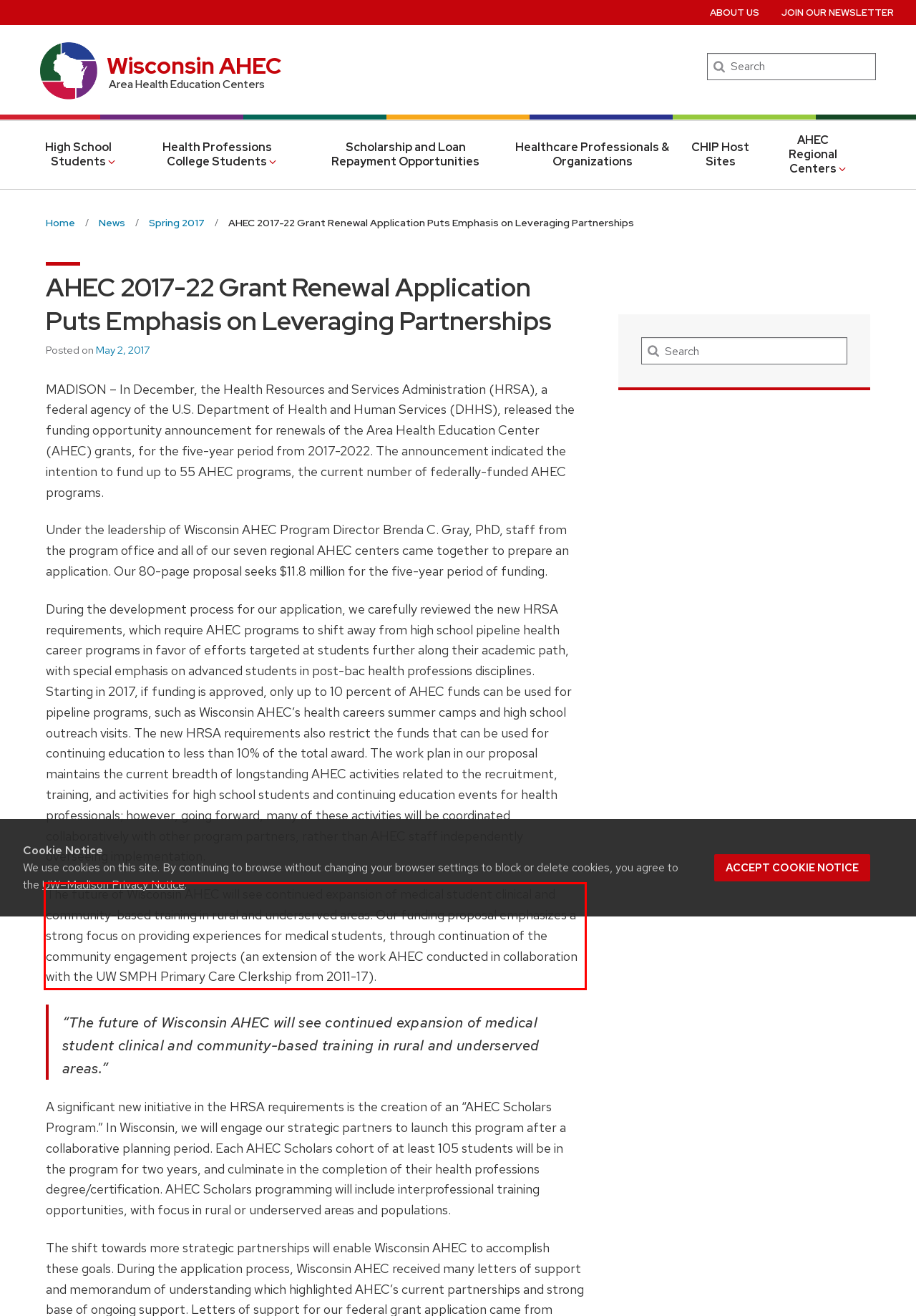Identify the text inside the red bounding box in the provided webpage screenshot and transcribe it.

The future of Wisconsin AHEC will see continued expansion of medical student clinical and community-based training in rural and underserved areas. Our funding proposal emphasizes a strong focus on providing experiences for medical students, through continuation of the community engagement projects (an extension of the work AHEC conducted in collaboration with the UW SMPH Primary Care Clerkship from 2011-17).